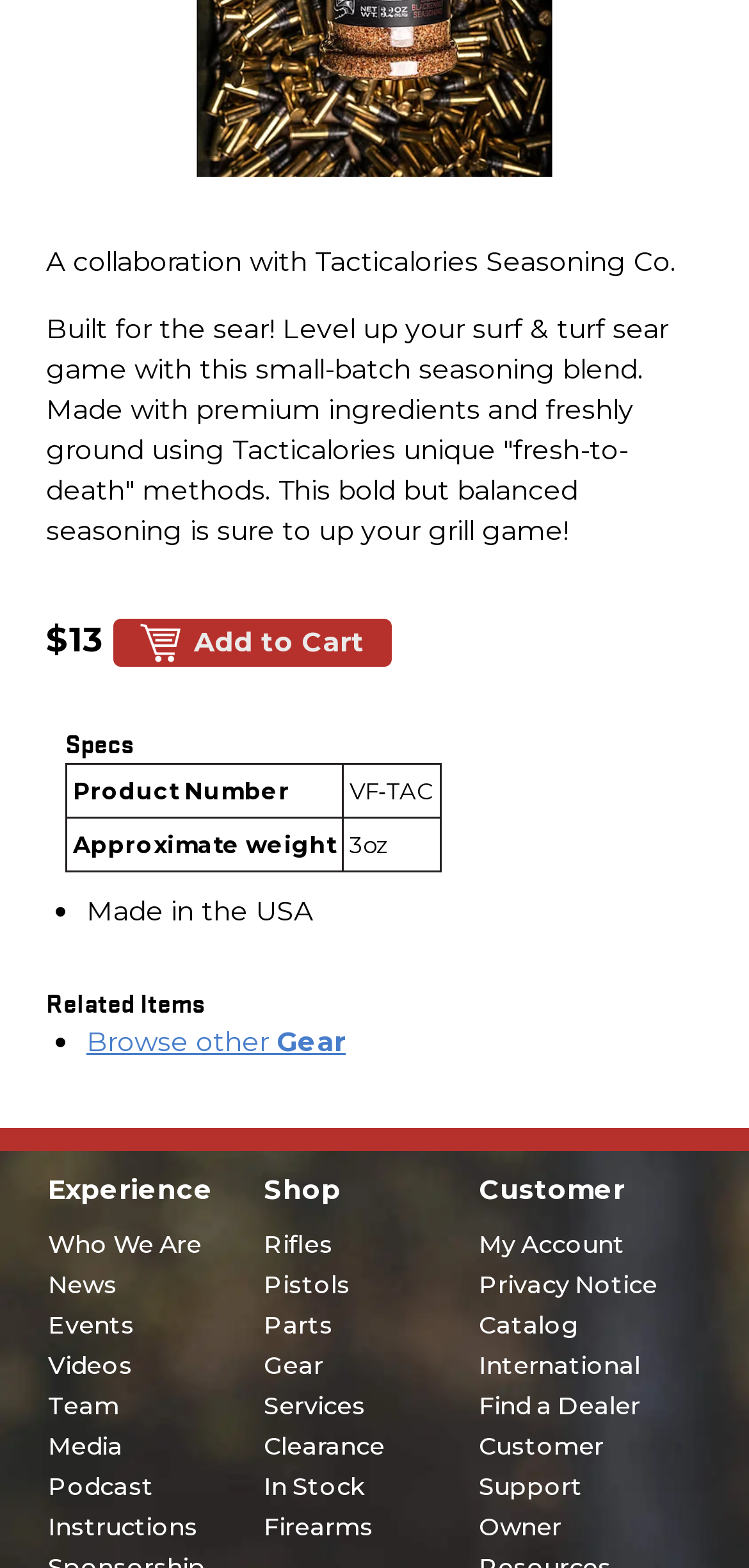Locate the bounding box coordinates of the element that needs to be clicked to carry out the instruction: "Shop Rifles". The coordinates should be given as four float numbers ranging from 0 to 1, i.e., [left, top, right, bottom].

[0.352, 0.874, 0.444, 0.892]